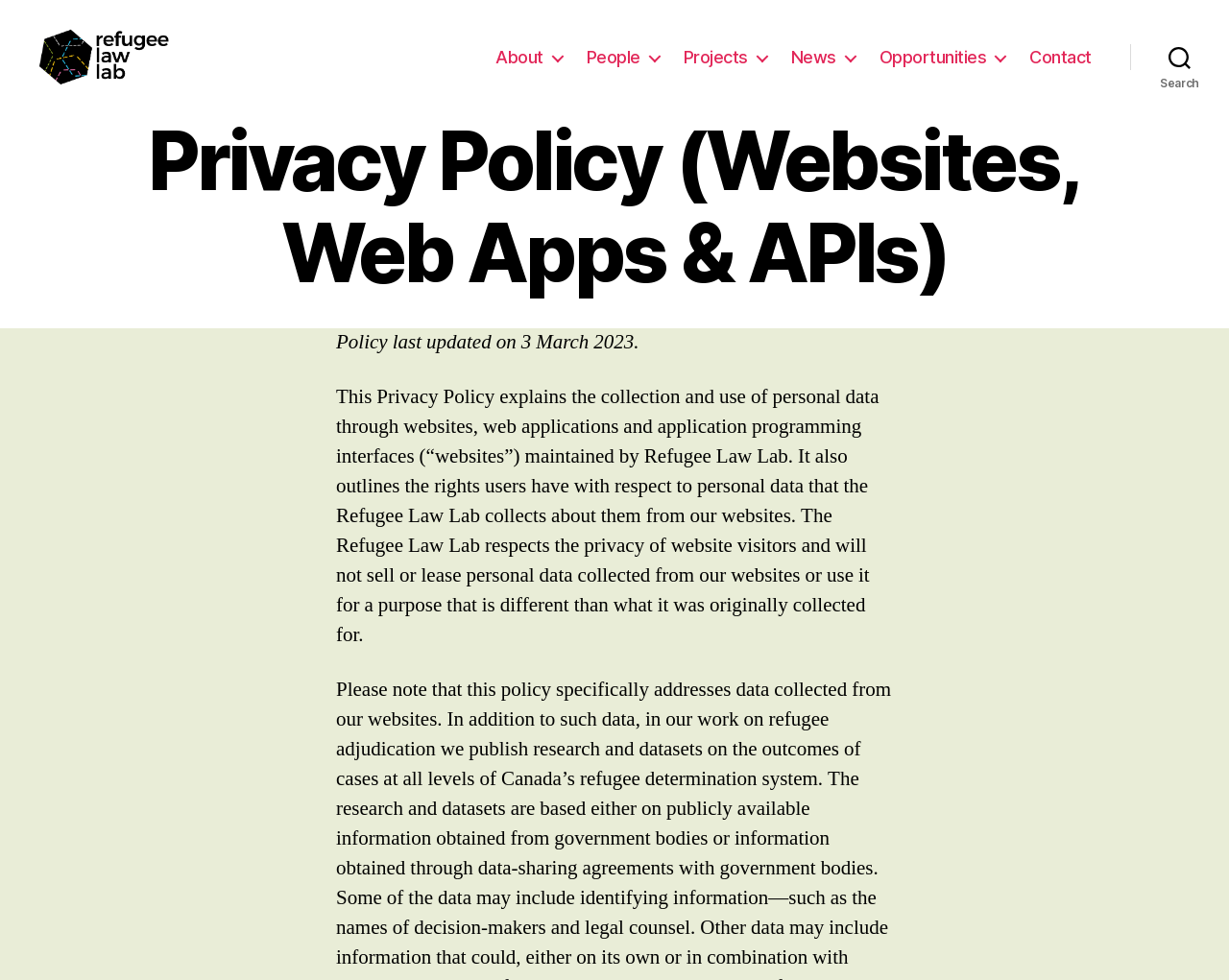Examine the image carefully and respond to the question with a detailed answer: 
What is the name of the organization?

The name of the organization can be found in the top-left corner of the webpage, where it is written as 'Refugee Law Lab' next to the image of the organization's logo.